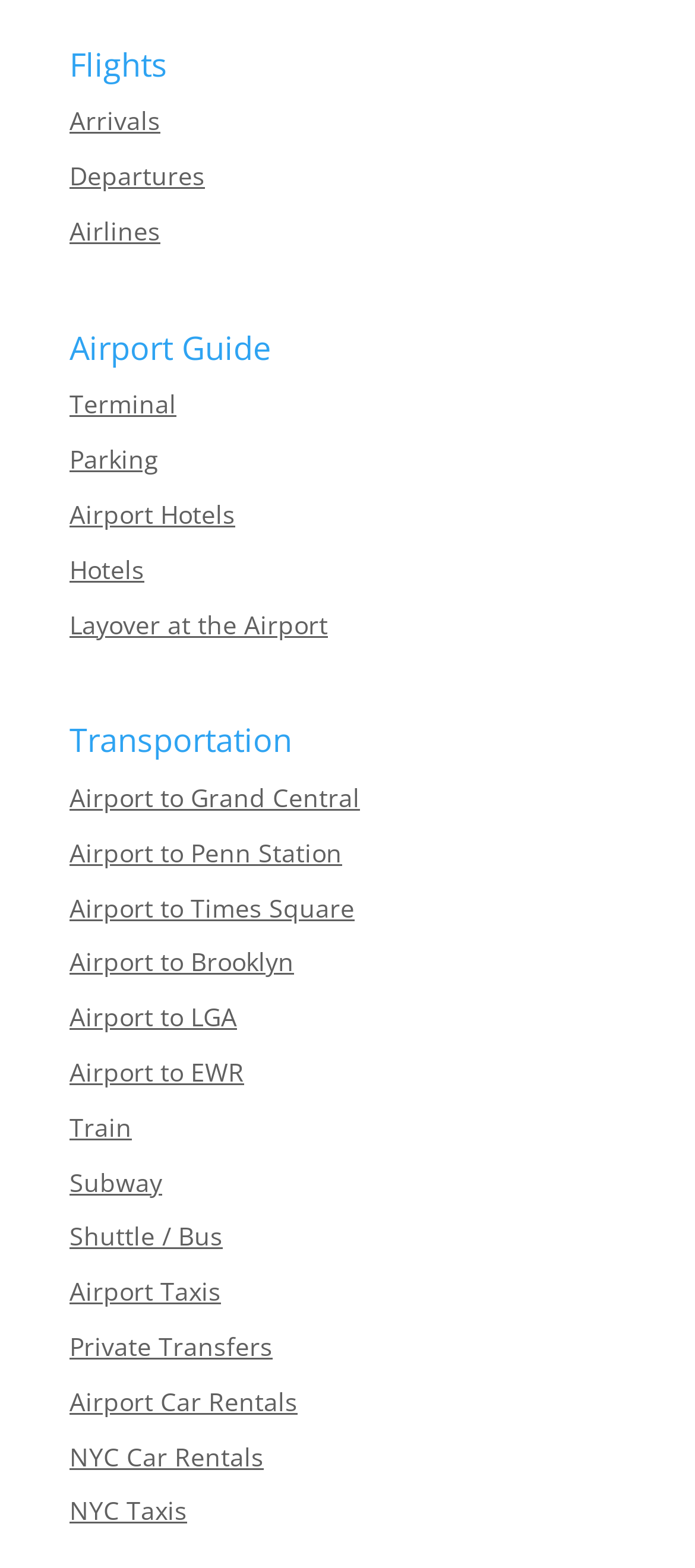Please identify the bounding box coordinates of the element's region that I should click in order to complete the following instruction: "Click on Flights". The bounding box coordinates consist of four float numbers between 0 and 1, i.e., [left, top, right, bottom].

[0.1, 0.027, 0.241, 0.065]